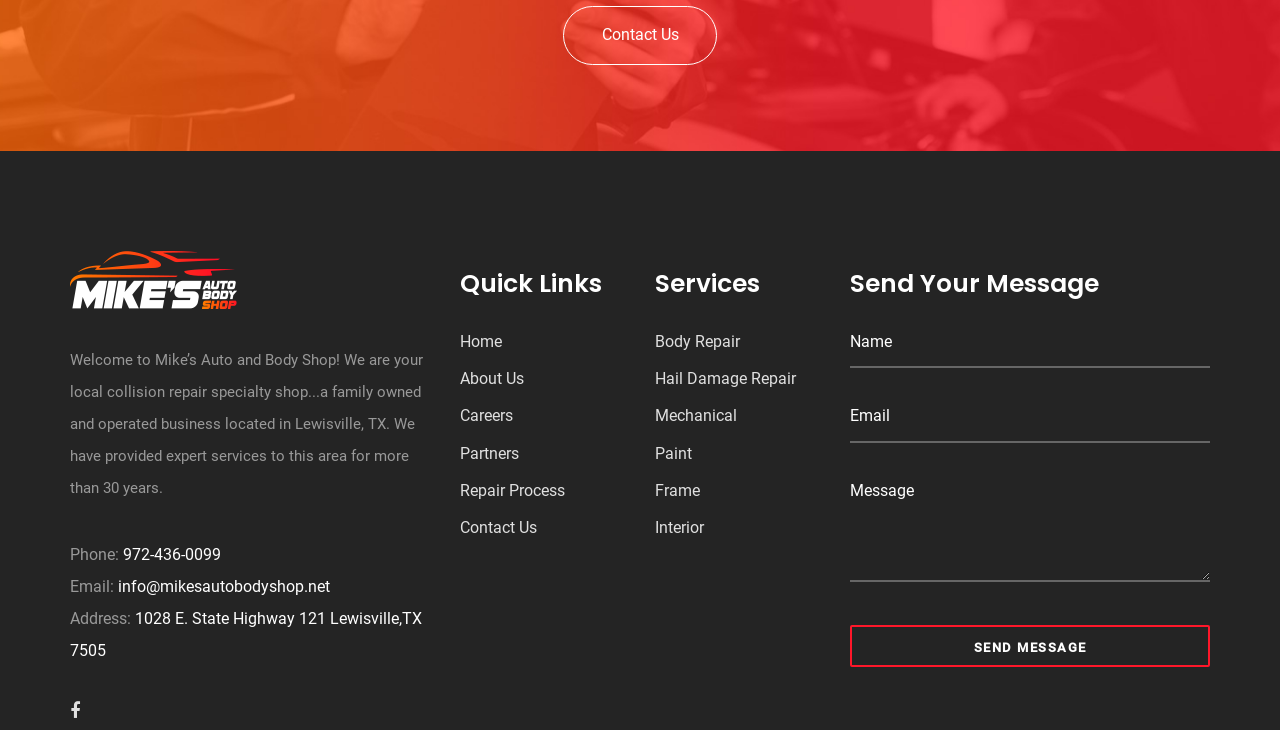Calculate the bounding box coordinates of the UI element given the description: "Mechanical".

[0.512, 0.557, 0.576, 0.583]